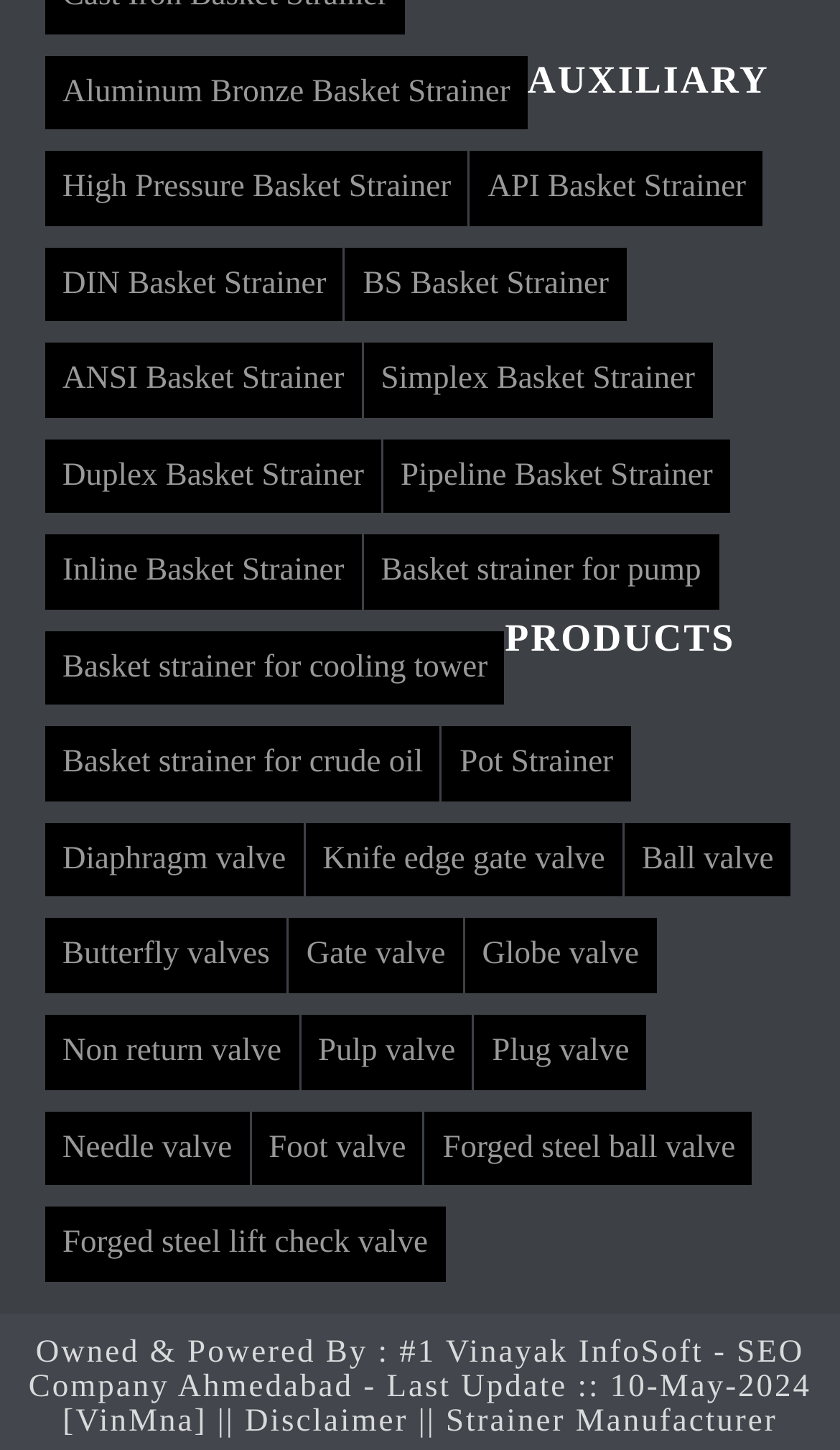How many types of basket strainers are listed?
Based on the image, respond with a single word or phrase.

11